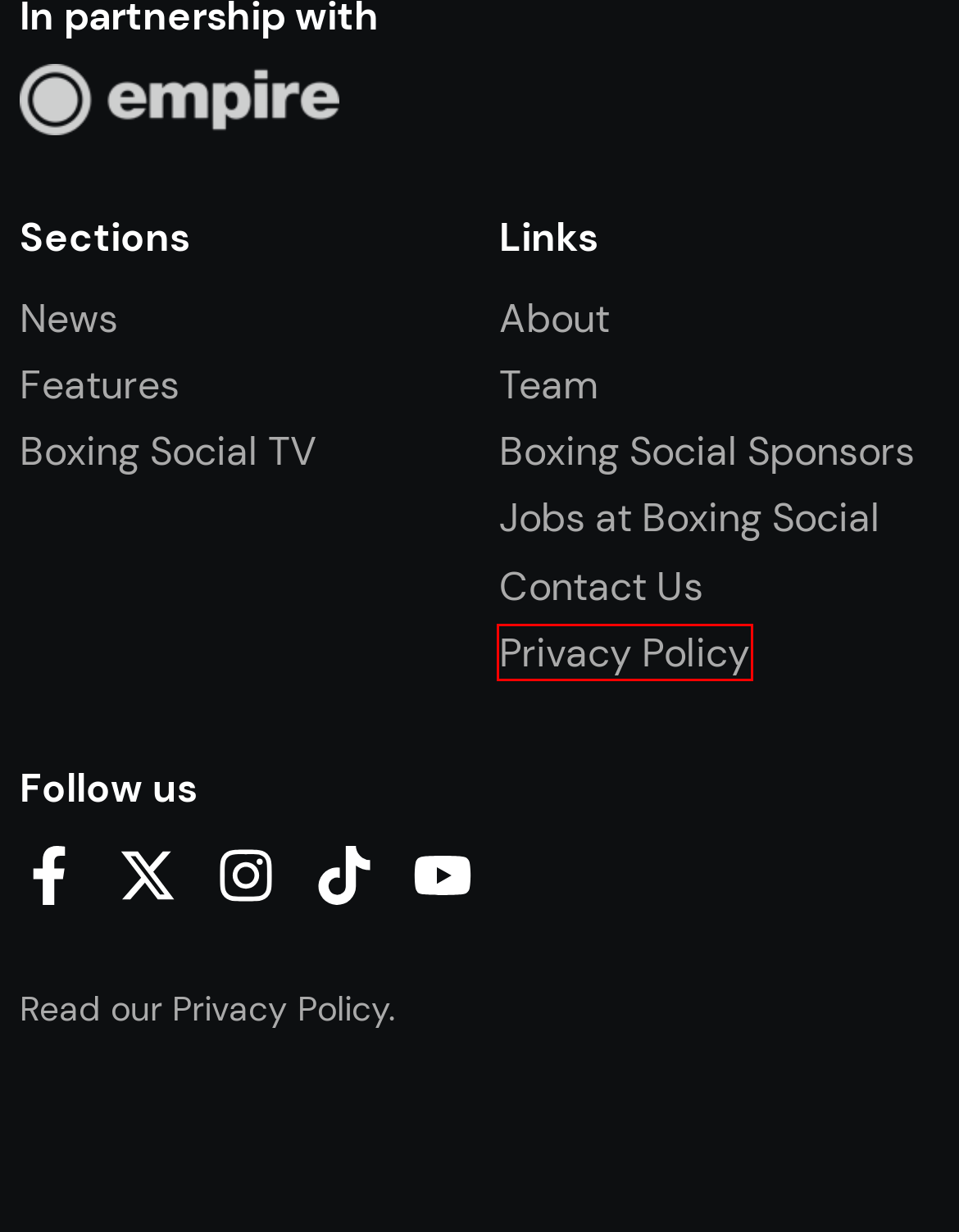Review the screenshot of a webpage that includes a red bounding box. Choose the most suitable webpage description that matches the new webpage after clicking the element within the red bounding box. Here are the candidates:
A. Privacy Policy – Boxing Social
B. Contact Boxing Social
C. HOME - Boxing Social TV
D. Email Marketing Privacy Policy – Boxing Social
E. Sponsors - Boxing Social
F. About Boxing Social
G. Jobs in Boxing Media – Work For Boxing Social
H. Boxing Social Team

A